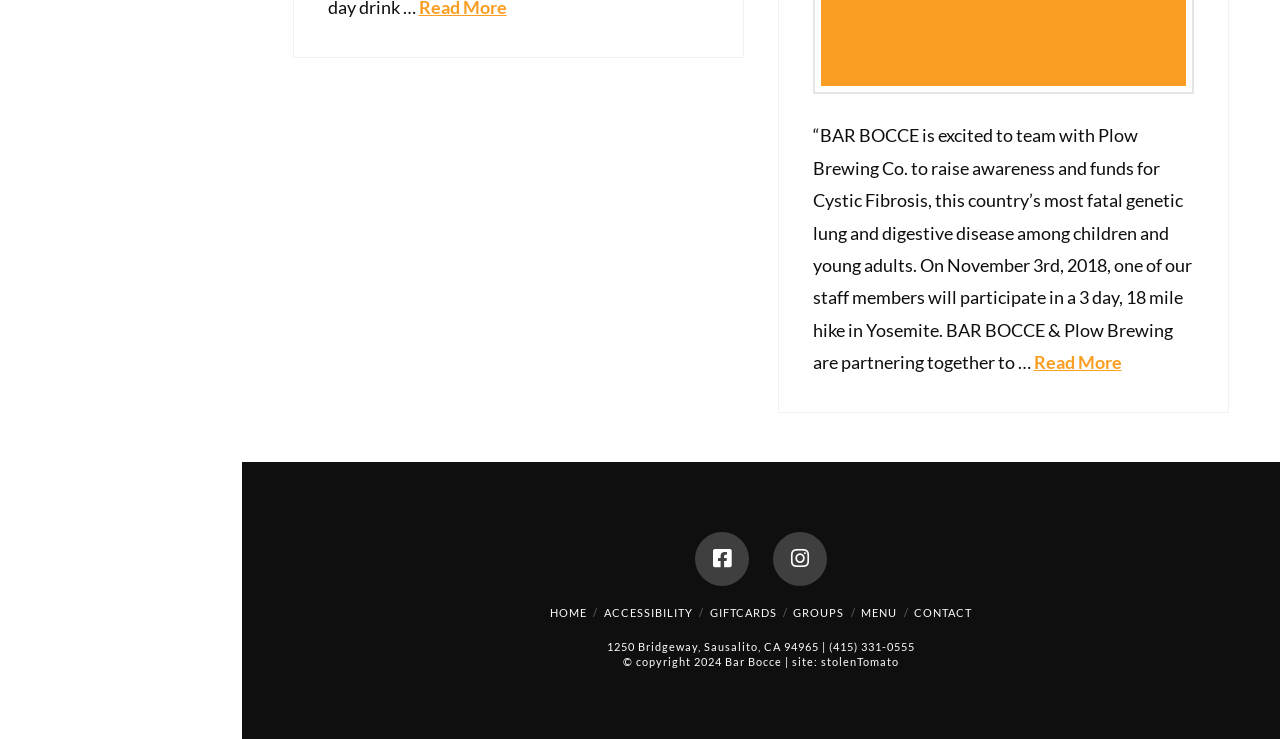Find the bounding box coordinates for the area that should be clicked to accomplish the instruction: "Contact Bar Bocce".

[0.714, 0.82, 0.76, 0.838]